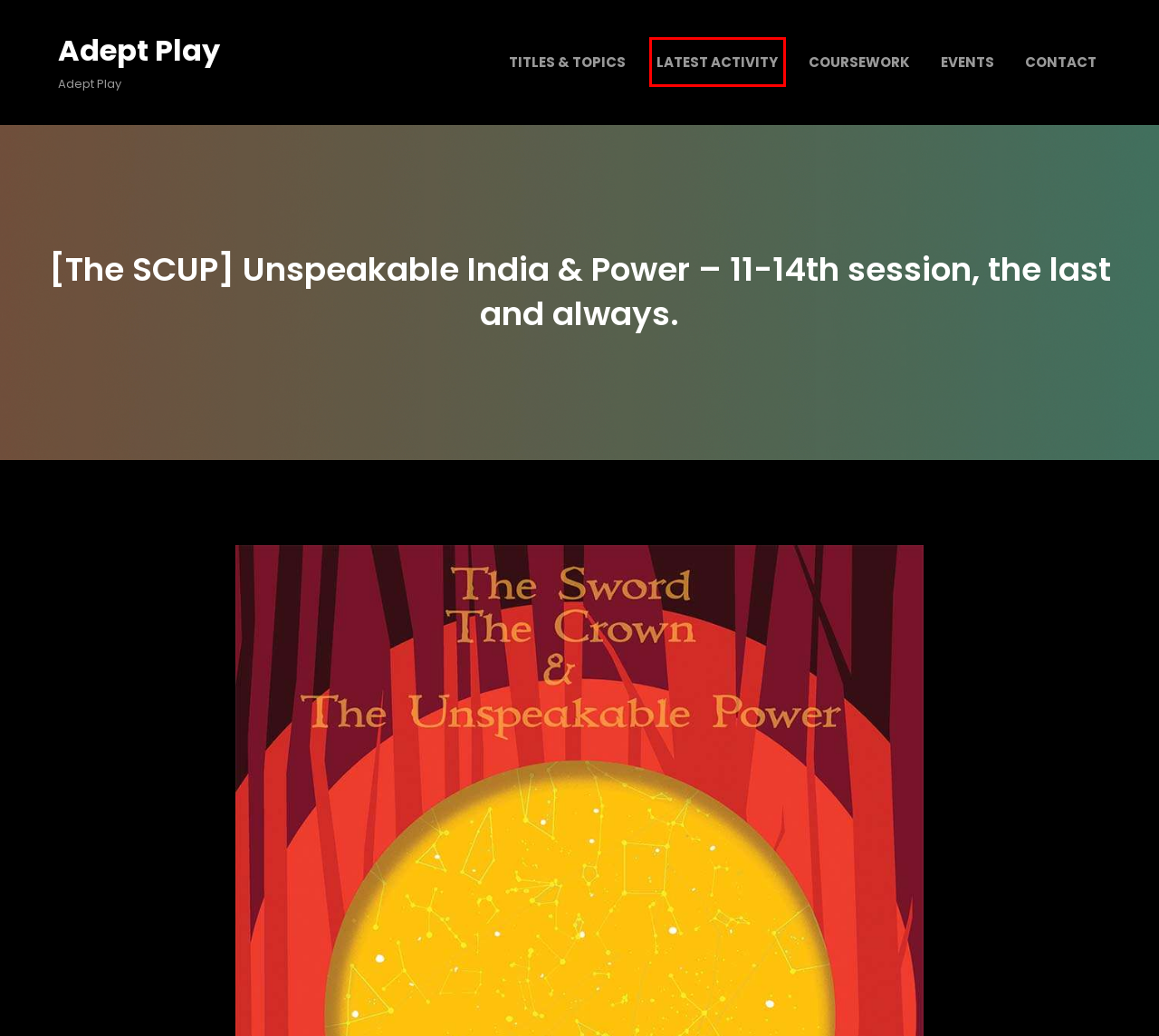Examine the screenshot of a webpage with a red bounding box around a UI element. Select the most accurate webpage description that corresponds to the new page after clicking the highlighted element. Here are the choices:
A. Free and Premium Responsive WordPress Themes | Catch Themes
B. Recently – Adept Play
C. Local play and activities – Adept Play
D. Adept Play – Adept Play
E. Learning about roleplaying – Adept Play
F. Titles and Topics – Adept Play
G. Contact – Adept Play
H. Log In ‹ Adept Play — WordPress

B